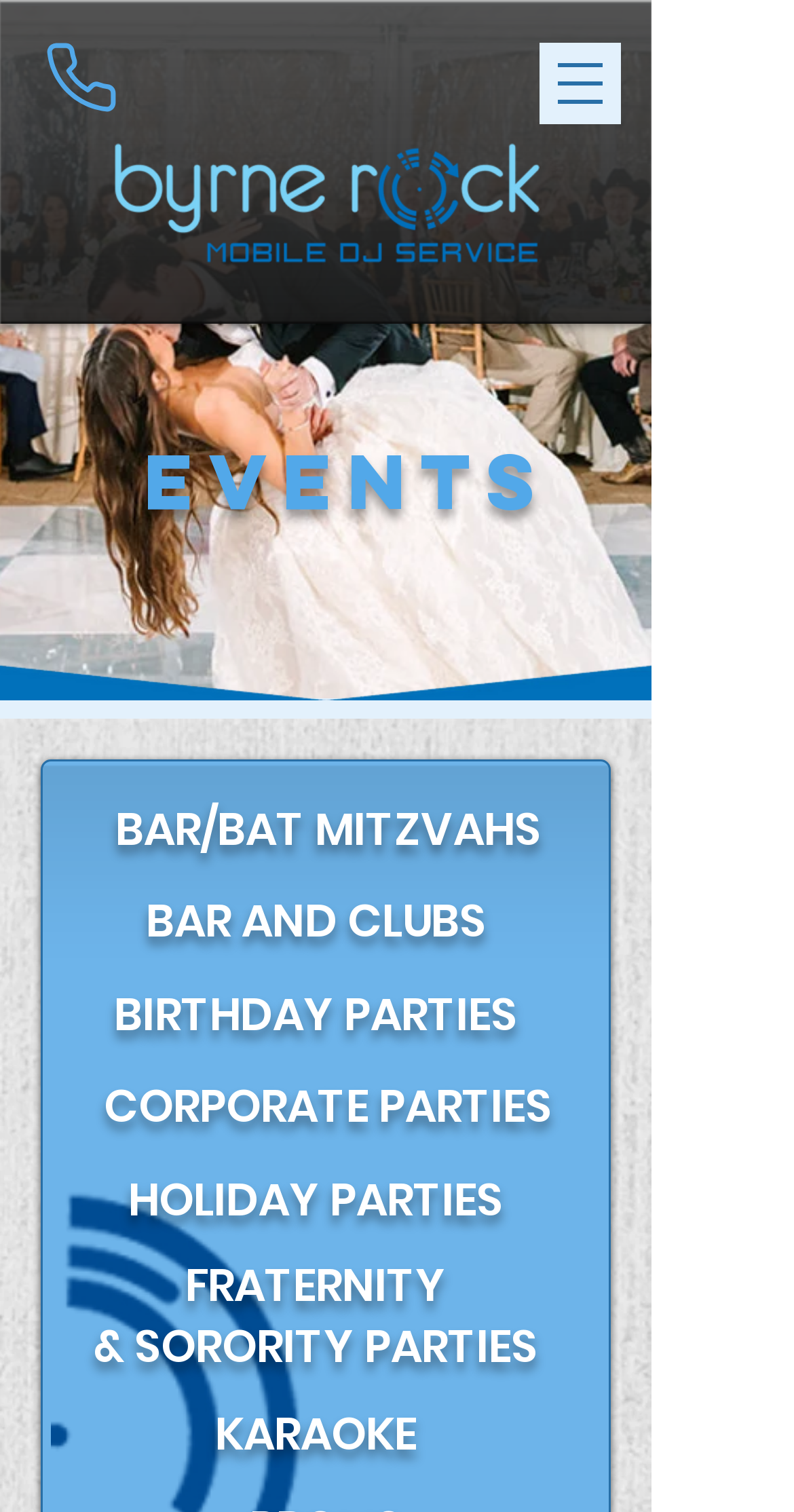Locate the bounding box coordinates for the element described below: "Phone". The coordinates must be four float values between 0 and 1, formatted as [left, top, right, bottom].

[0.051, 0.024, 0.154, 0.078]